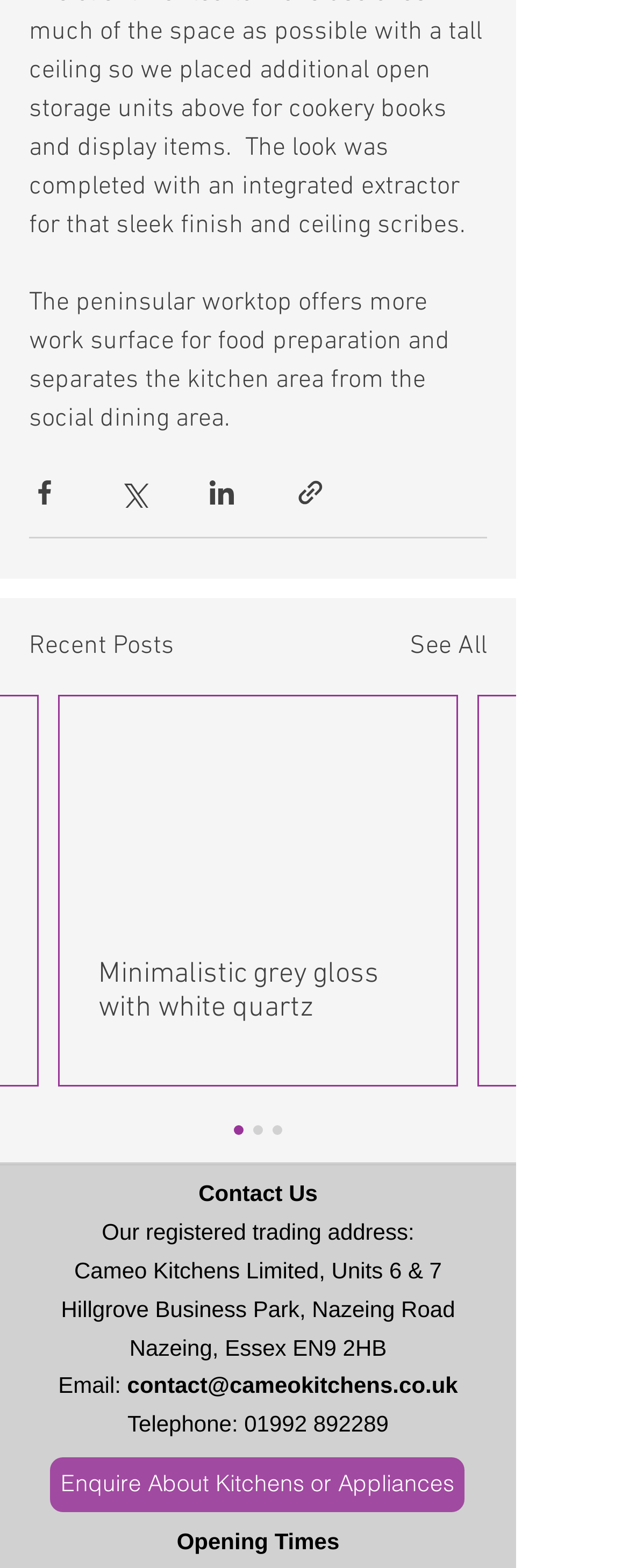Pinpoint the bounding box coordinates of the clickable element needed to complete the instruction: "View recent posts". The coordinates should be provided as four float numbers between 0 and 1: [left, top, right, bottom].

[0.046, 0.4, 0.277, 0.425]